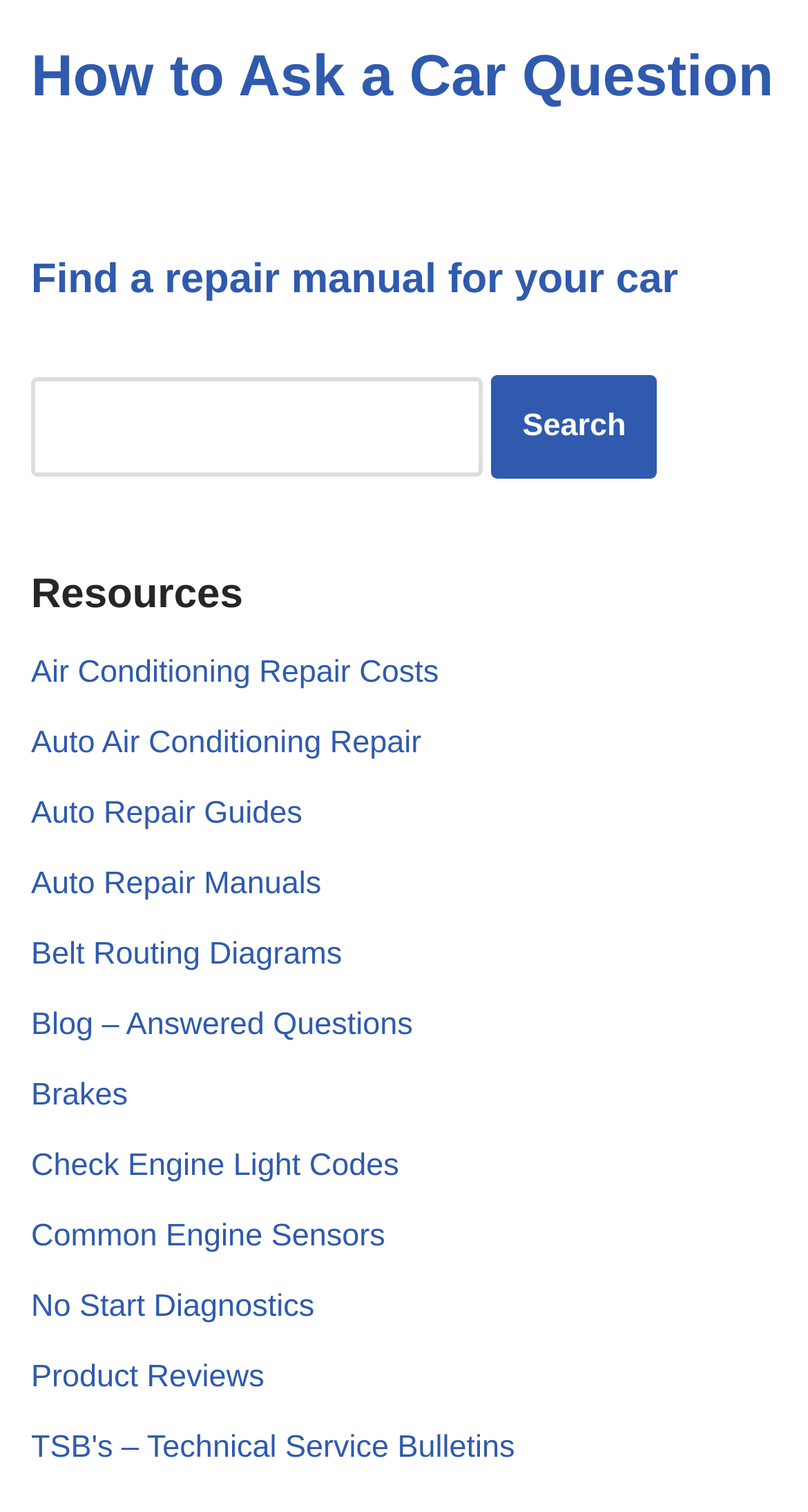Could you determine the bounding box coordinates of the clickable element to complete the instruction: "Learn how to ask and submit a car question"? Provide the coordinates as four float numbers between 0 and 1, i.e., [left, top, right, bottom].

[0.038, 0.029, 0.957, 0.071]